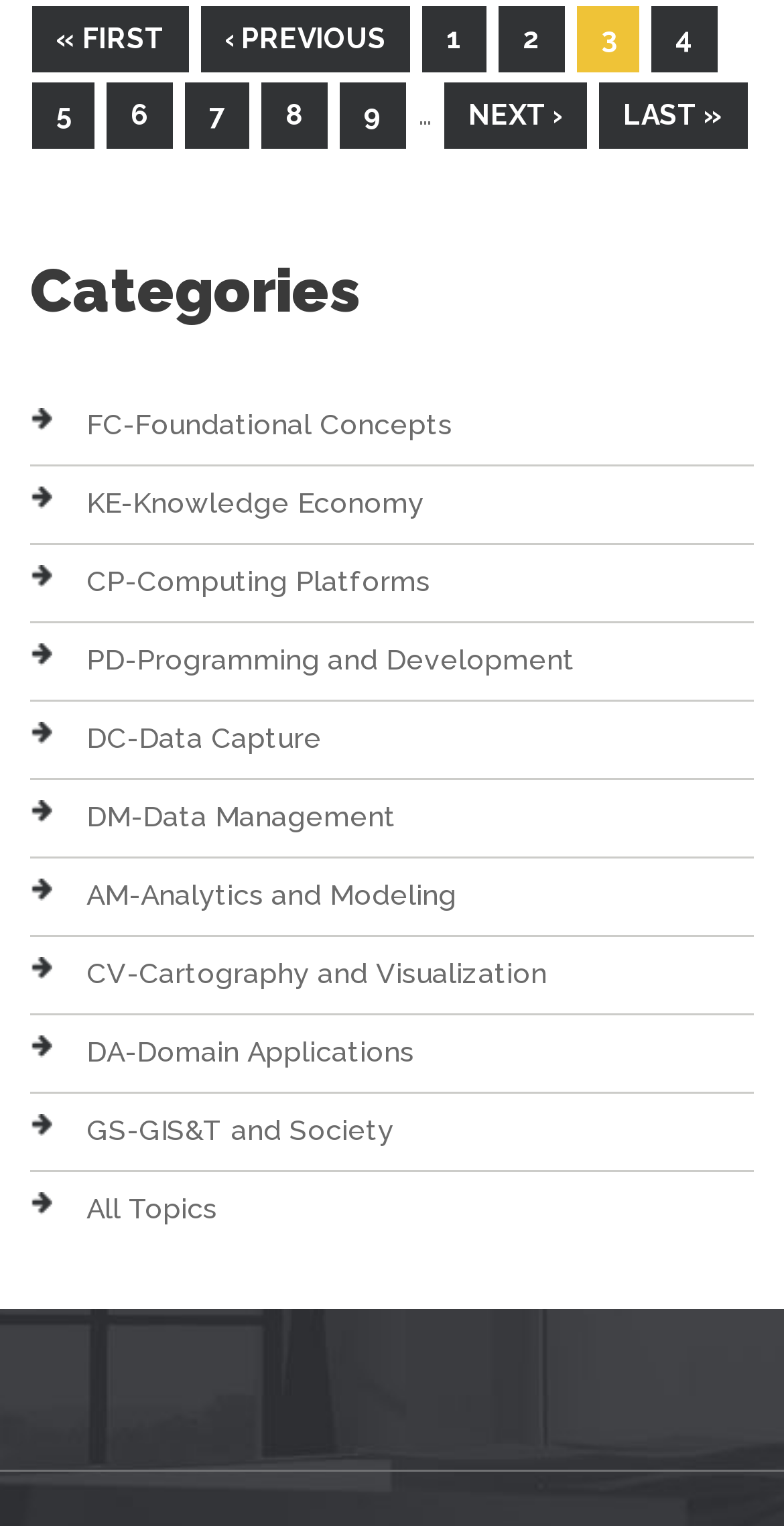Give a one-word or one-phrase response to the question: 
What is the last link text in the pagination section?

LAST »